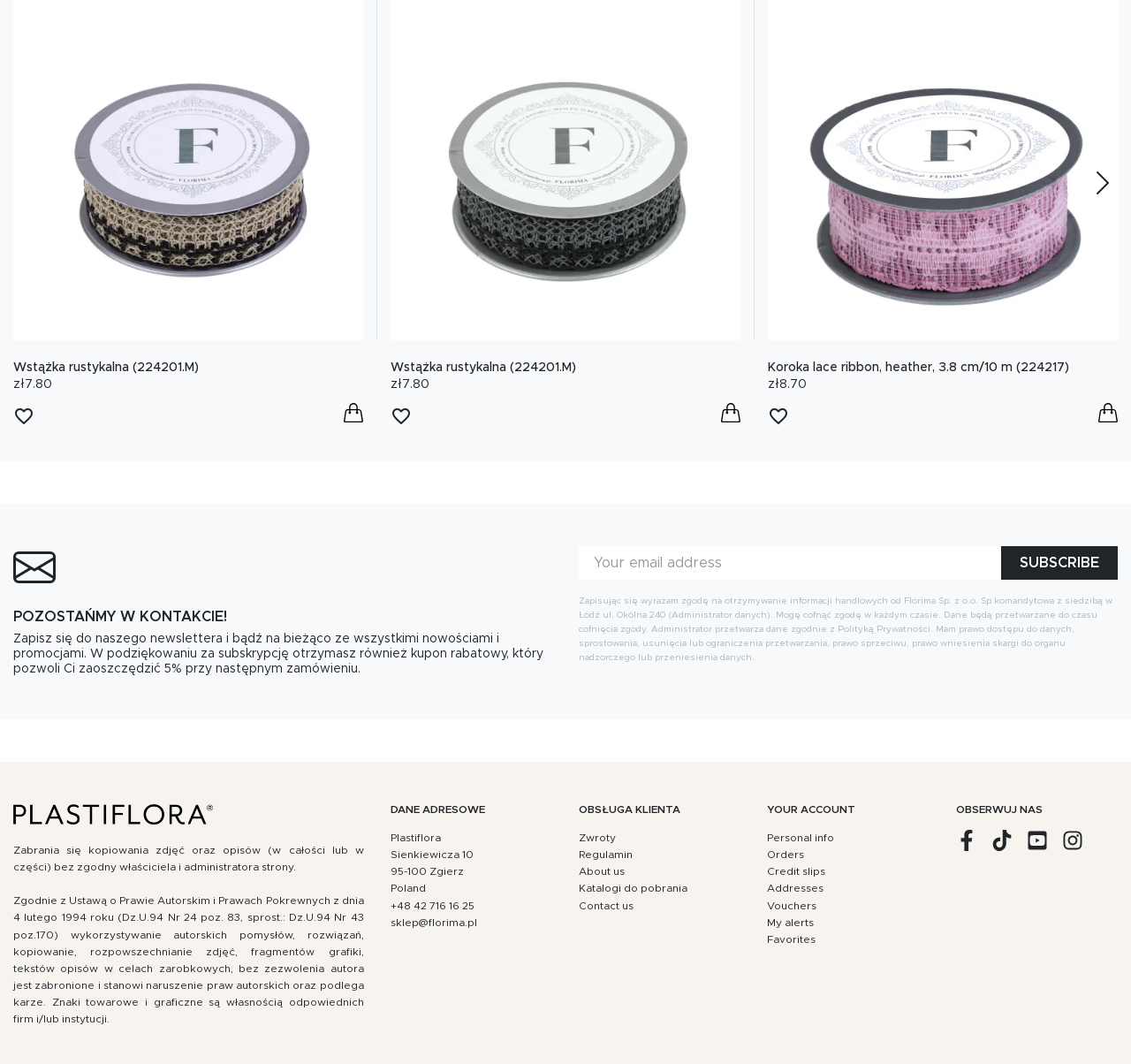Pinpoint the bounding box coordinates of the clickable area necessary to execute the following instruction: "Go to Facebook page". The coordinates should be given as four float numbers between 0 and 1, namely [left, top, right, bottom].

[0.845, 0.78, 0.864, 0.8]